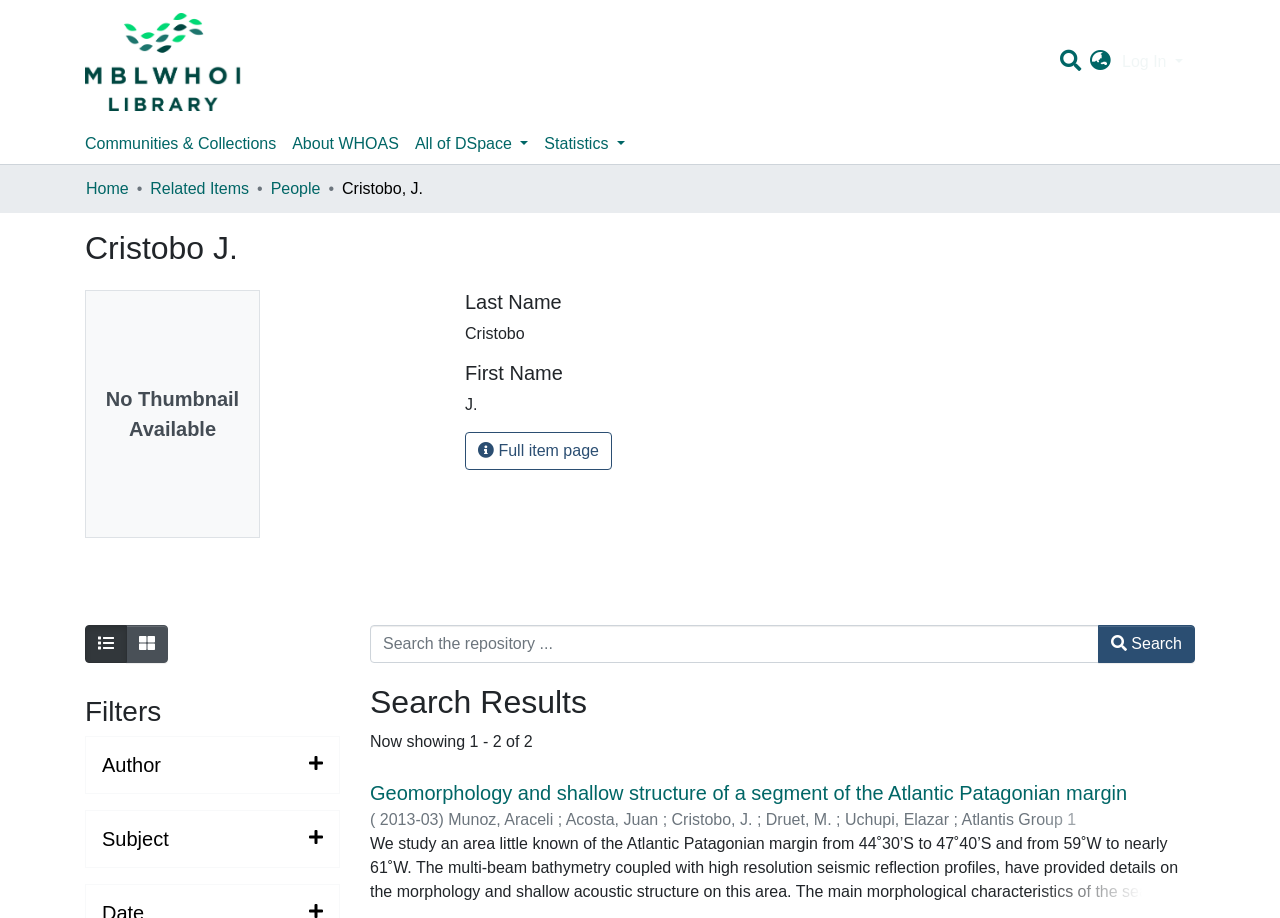Provide your answer in one word or a succinct phrase for the question: 
What is the language switch button for?

To switch languages